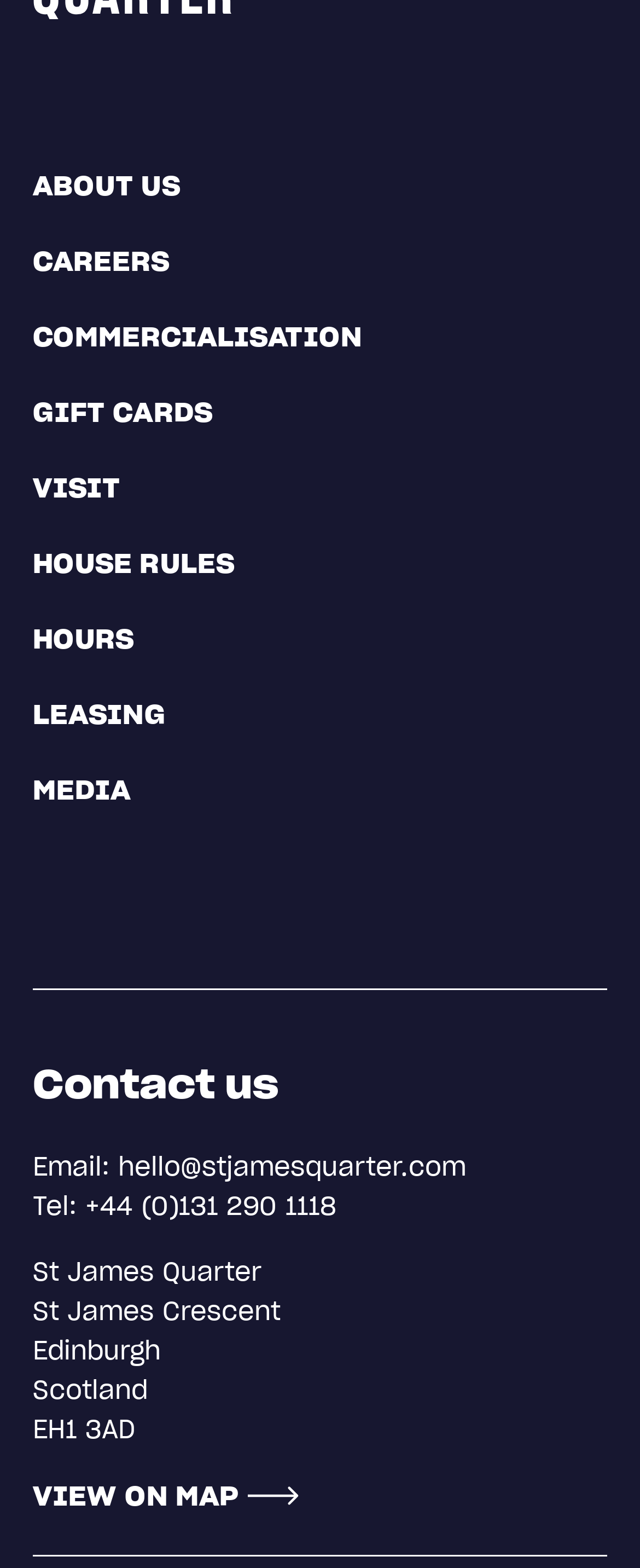Using the description: "General How to", determine the UI element's bounding box coordinates. Ensure the coordinates are in the format of four float numbers between 0 and 1, i.e., [left, top, right, bottom].

None